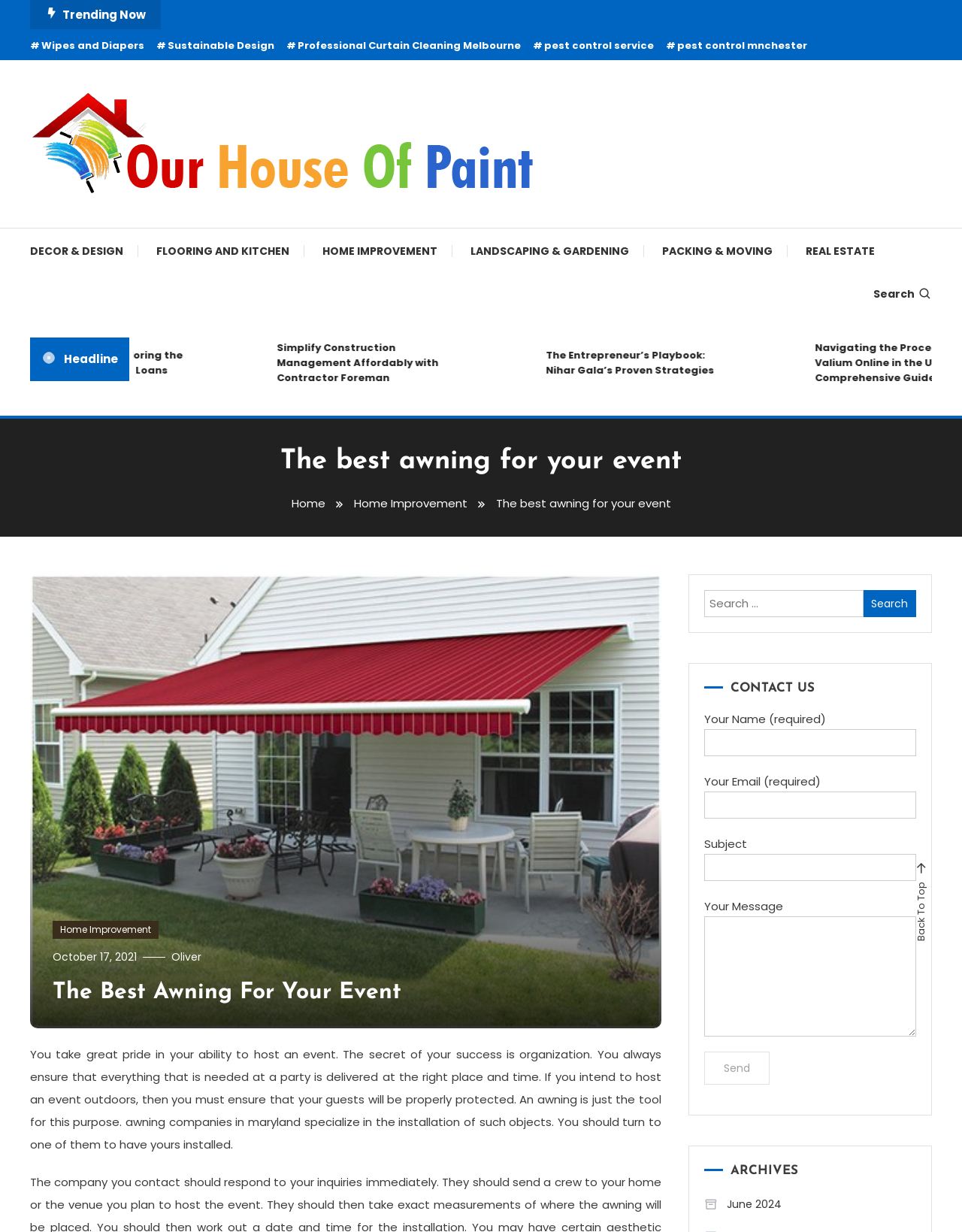Based on the image, provide a detailed and complete answer to the question: 
What is required to submit the contact form?

According to the contact form on the webpage, users are required to provide their name and email address in order to submit the form, while the subject and message fields are optional.